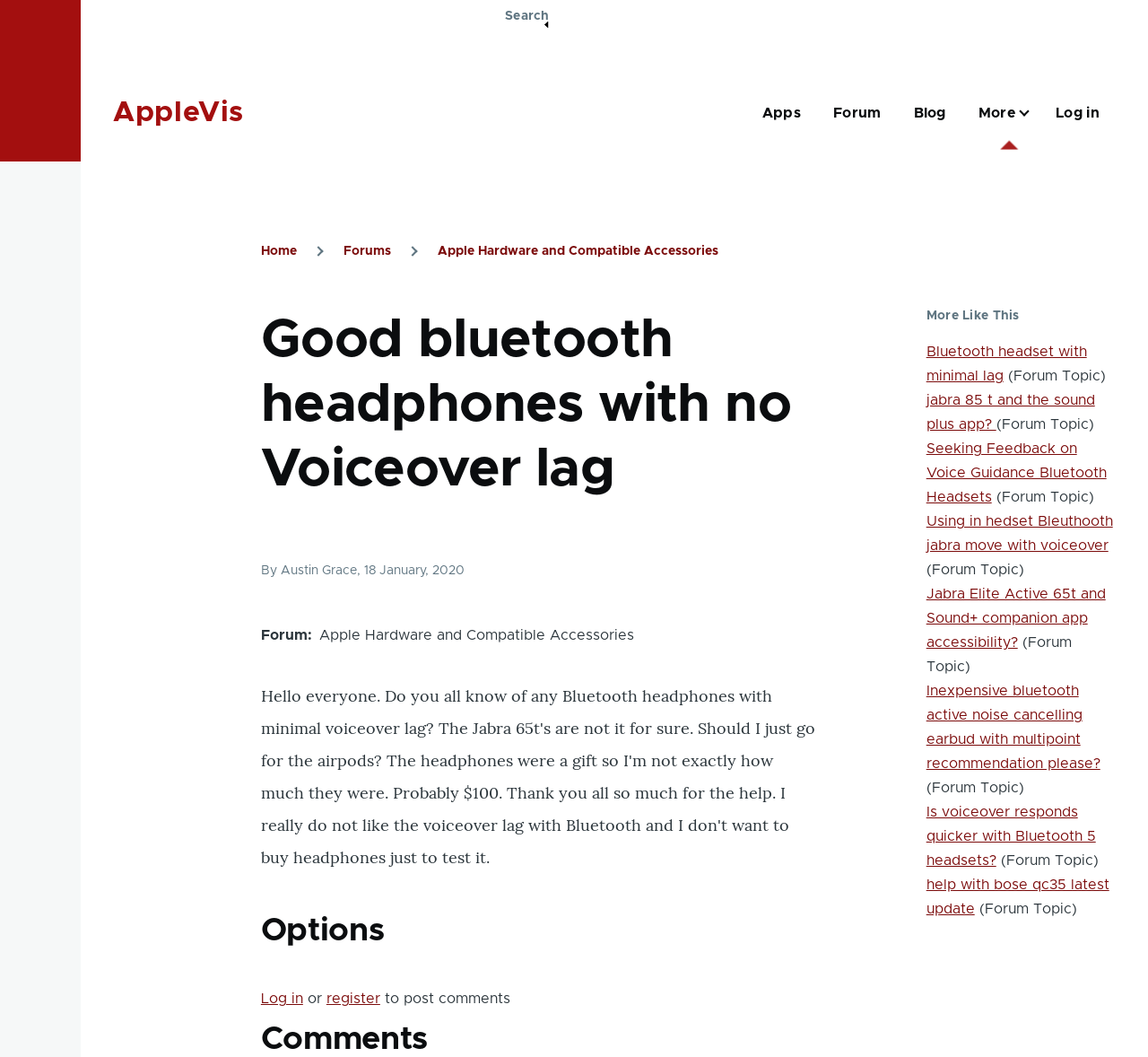Please answer the following question using a single word or phrase: 
Who is the author of the current forum topic?

Austin Grace